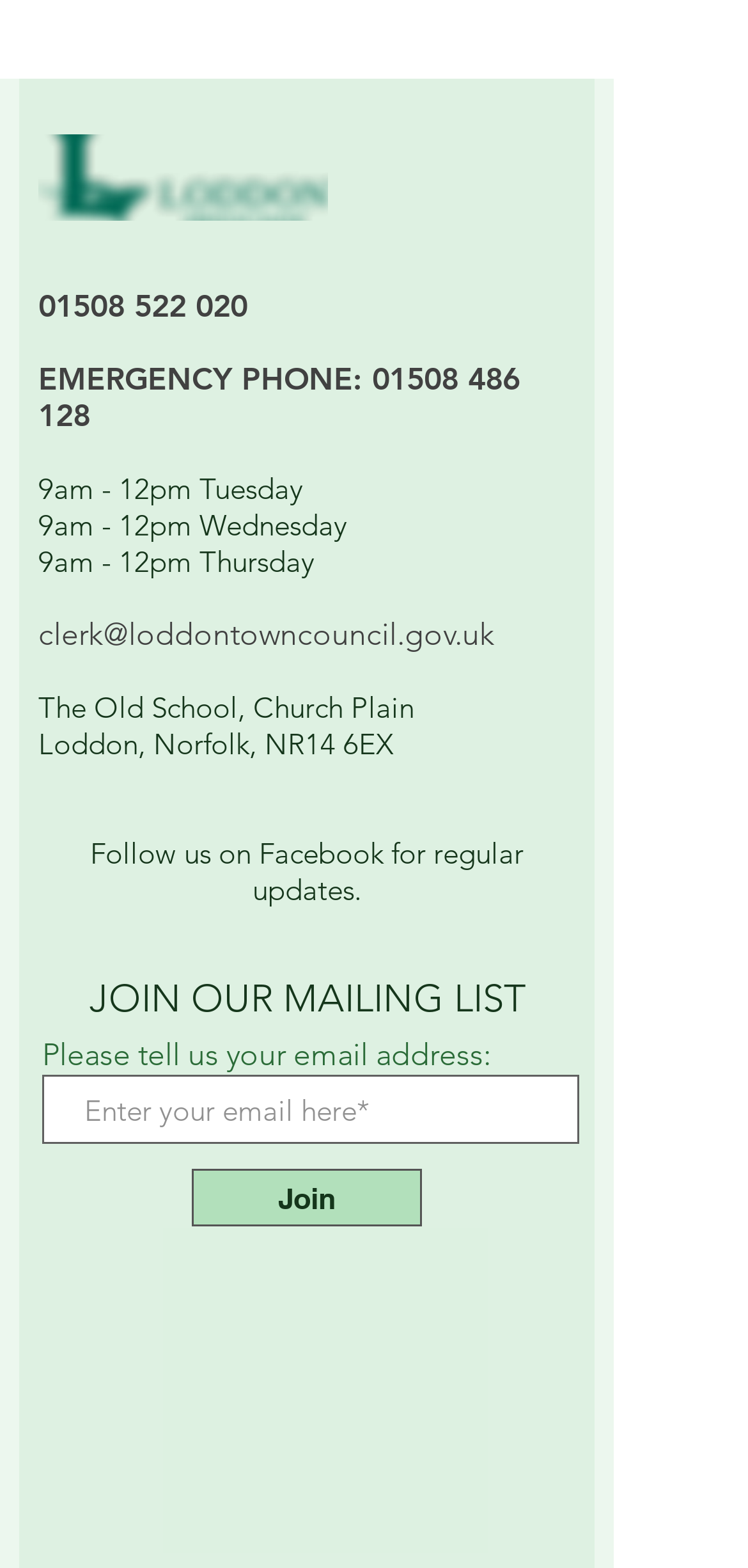Given the following UI element description: "API E.M. Erythromycin", find the bounding box coordinates in the webpage screenshot.

None